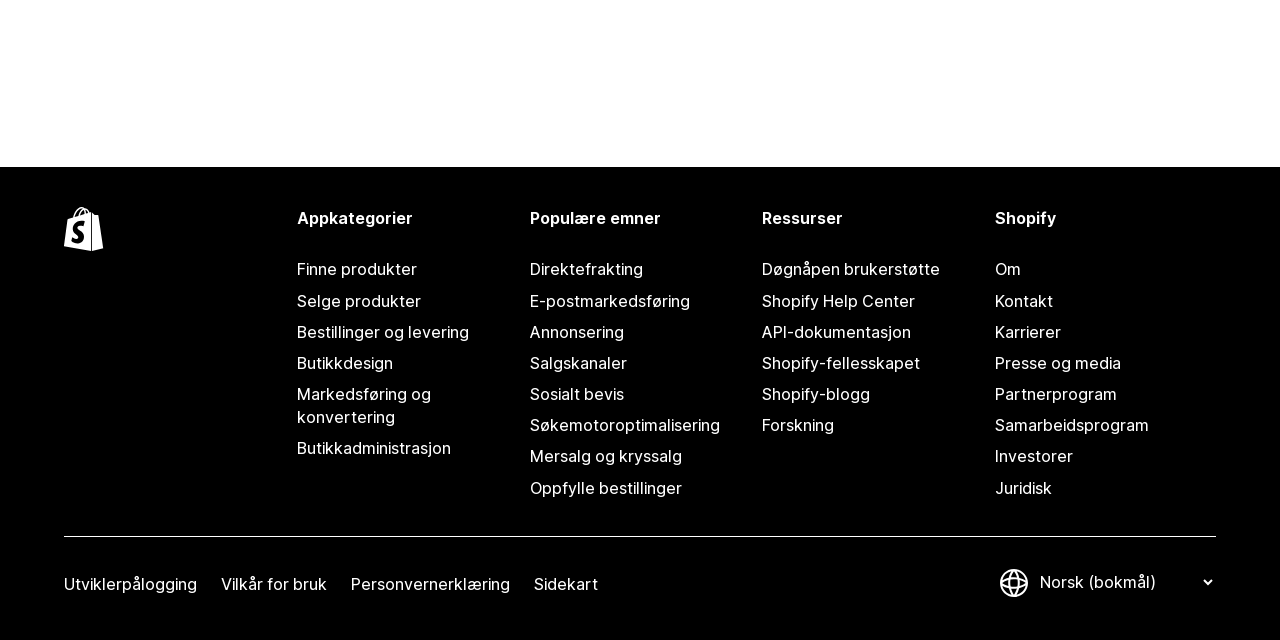Please provide the bounding box coordinates in the format (top-left x, top-left y, bottom-right x, bottom-right y). Remember, all values are floating point numbers between 0 and 1. What is the bounding box coordinate of the region described as: Bestillinger og levering

[0.232, 0.495, 0.404, 0.544]